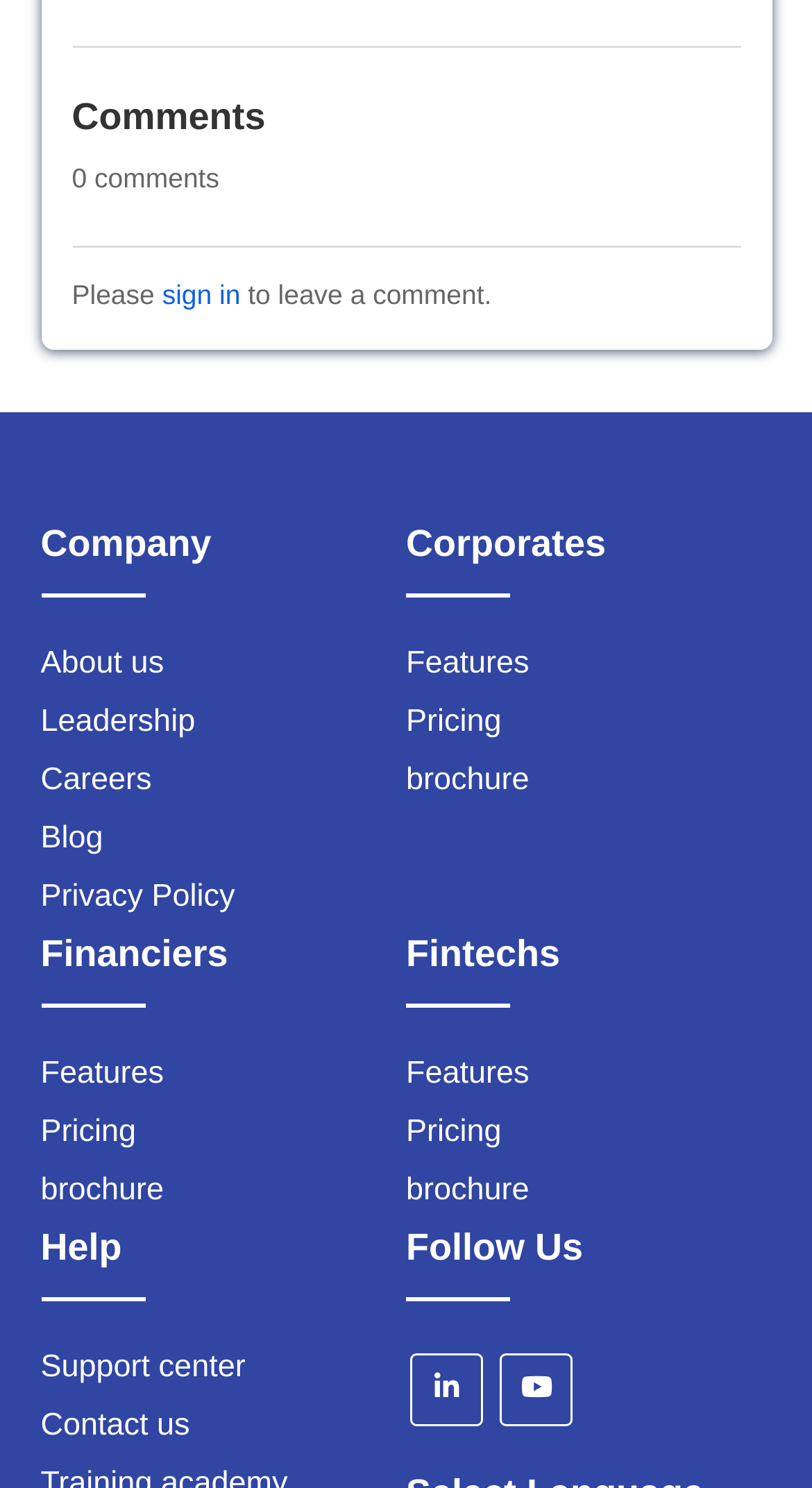Find the bounding box coordinates of the clickable area that will achieve the following instruction: "go to Careers".

[0.05, 0.512, 0.187, 0.536]